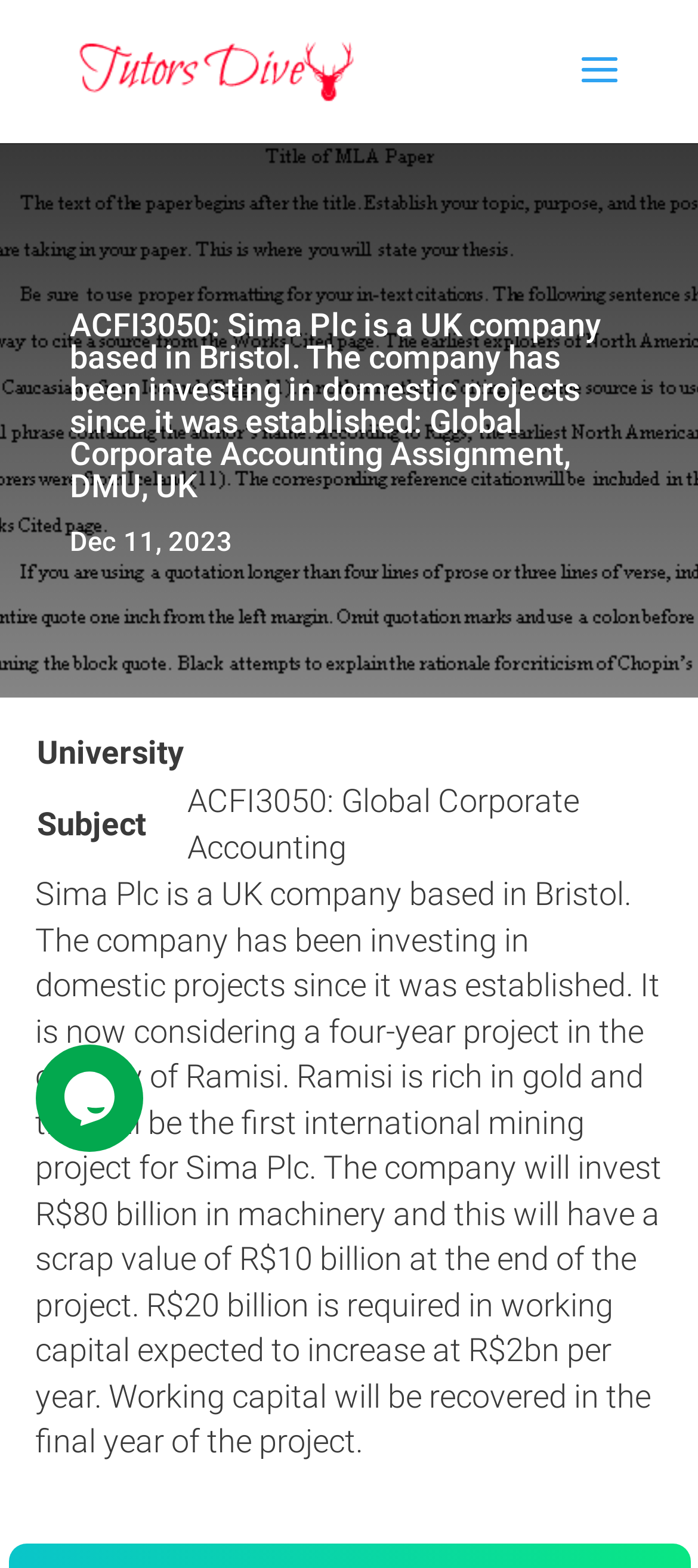What is the scrap value of the machinery at the end of the project?
Could you please answer the question thoroughly and with as much detail as possible?

The webpage states that the company will invest R$80 billion in machinery and this will have a scrap value of R$10 billion at the end of the project.